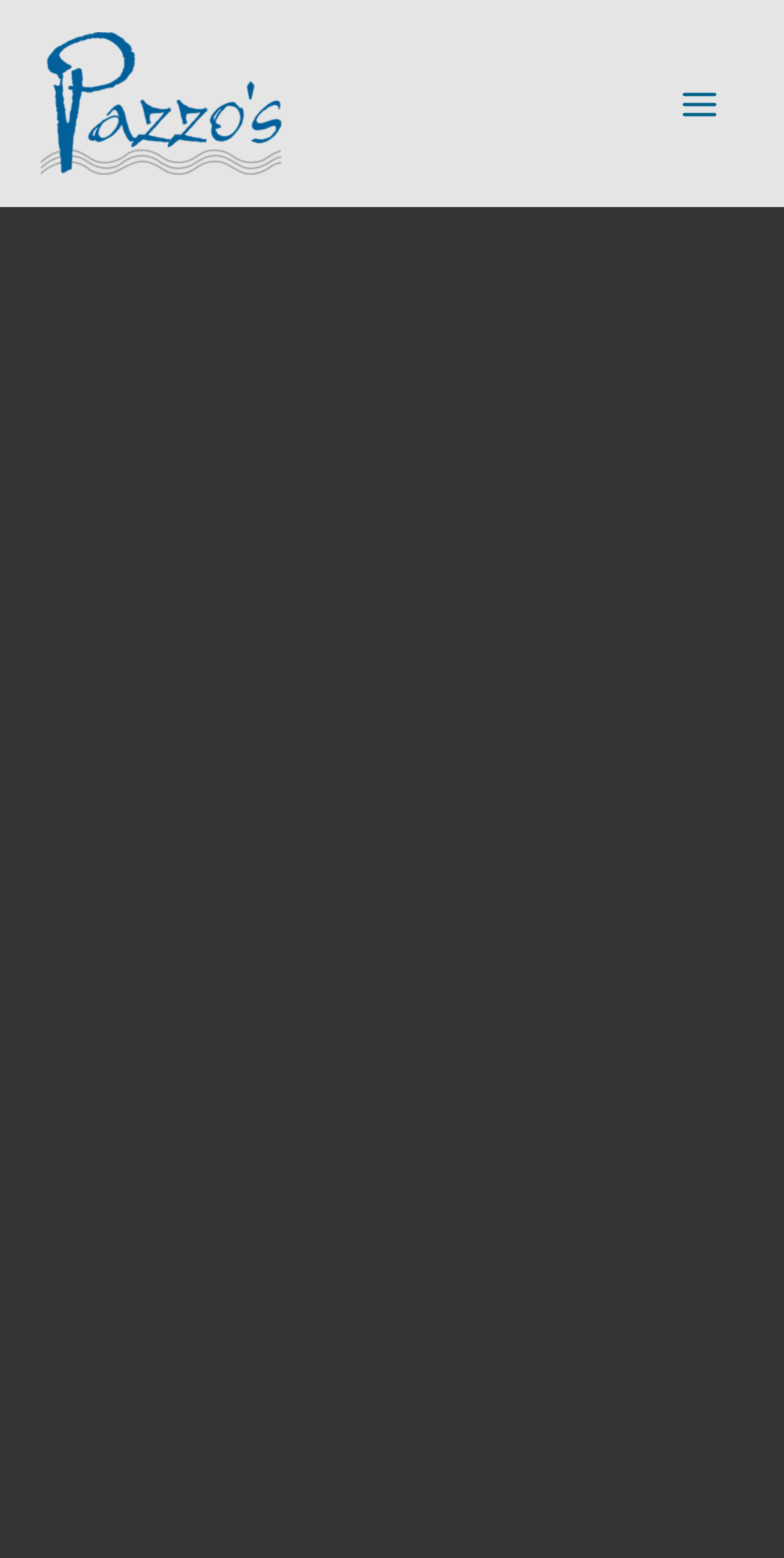Provide the bounding box coordinates of the HTML element described as: "Main Menu". The bounding box coordinates should be four float numbers between 0 and 1, i.e., [left, top, right, bottom].

[0.834, 0.038, 0.949, 0.095]